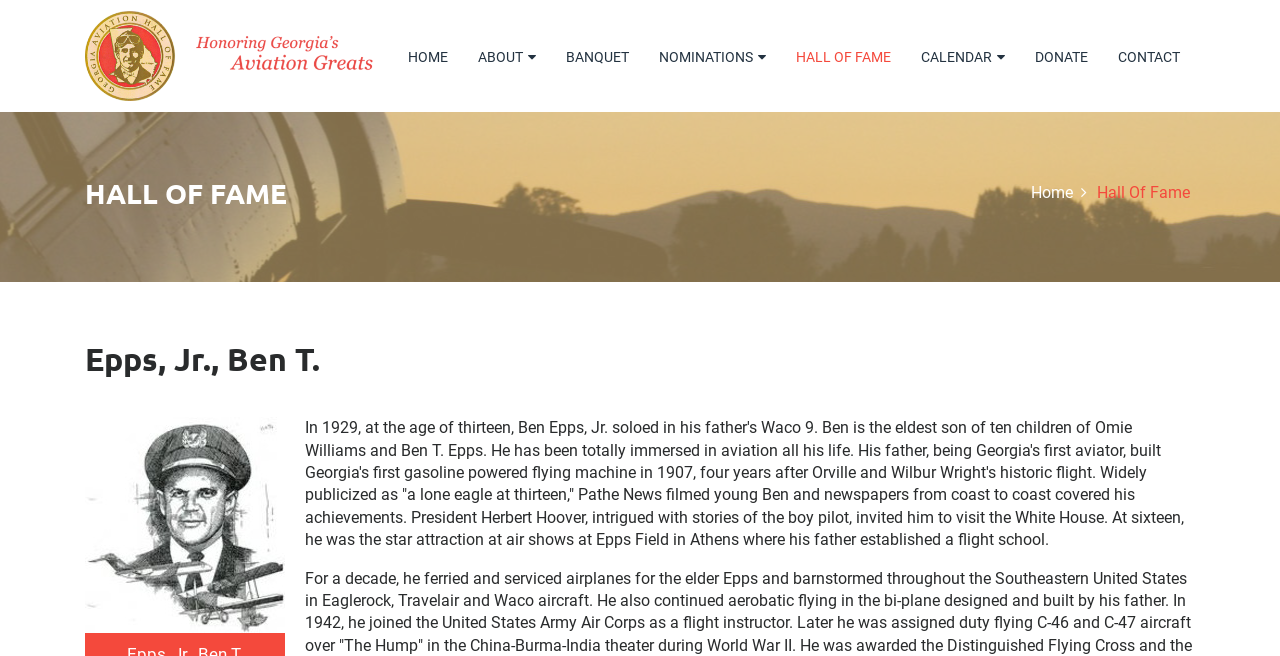Identify the bounding box coordinates for the element that needs to be clicked to fulfill this instruction: "View Ben T. Epps, Jr.'s profile". Provide the coordinates in the format of four float numbers between 0 and 1: [left, top, right, bottom].

[0.066, 0.636, 0.223, 0.965]